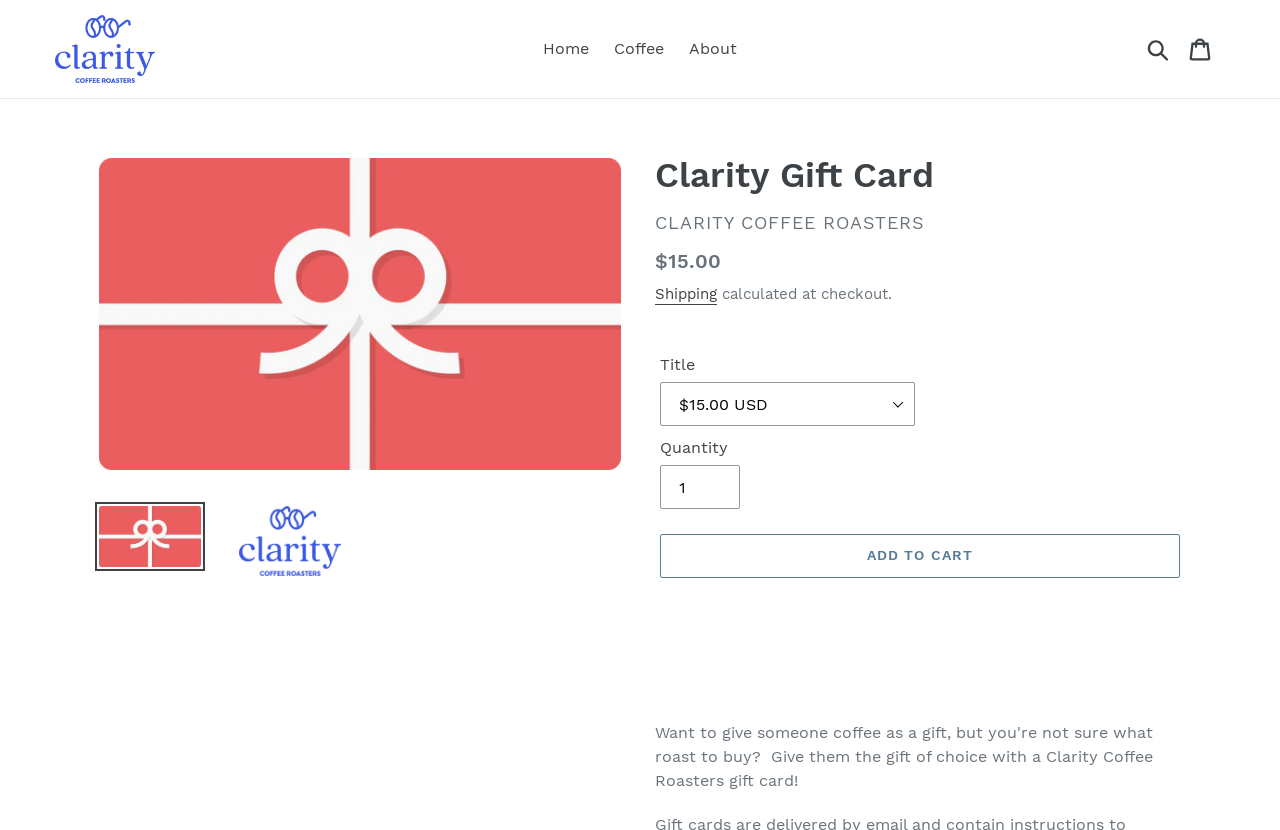Determine the bounding box coordinates for the region that must be clicked to execute the following instruction: "Click the Clarity Coffee Roasters logo".

[0.043, 0.018, 0.121, 0.1]